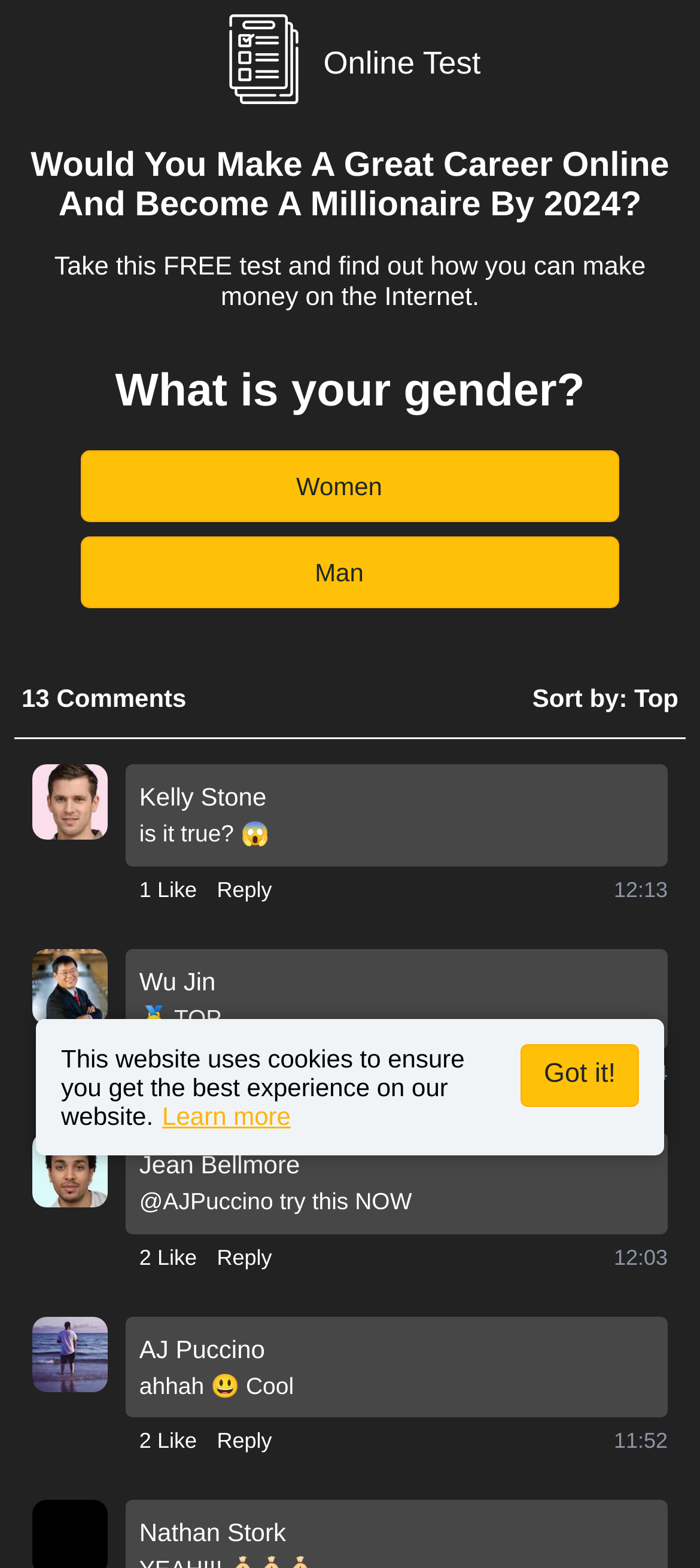Please locate the bounding box coordinates of the region I need to click to follow this instruction: "Click the 'Women' button".

[0.115, 0.287, 0.885, 0.333]